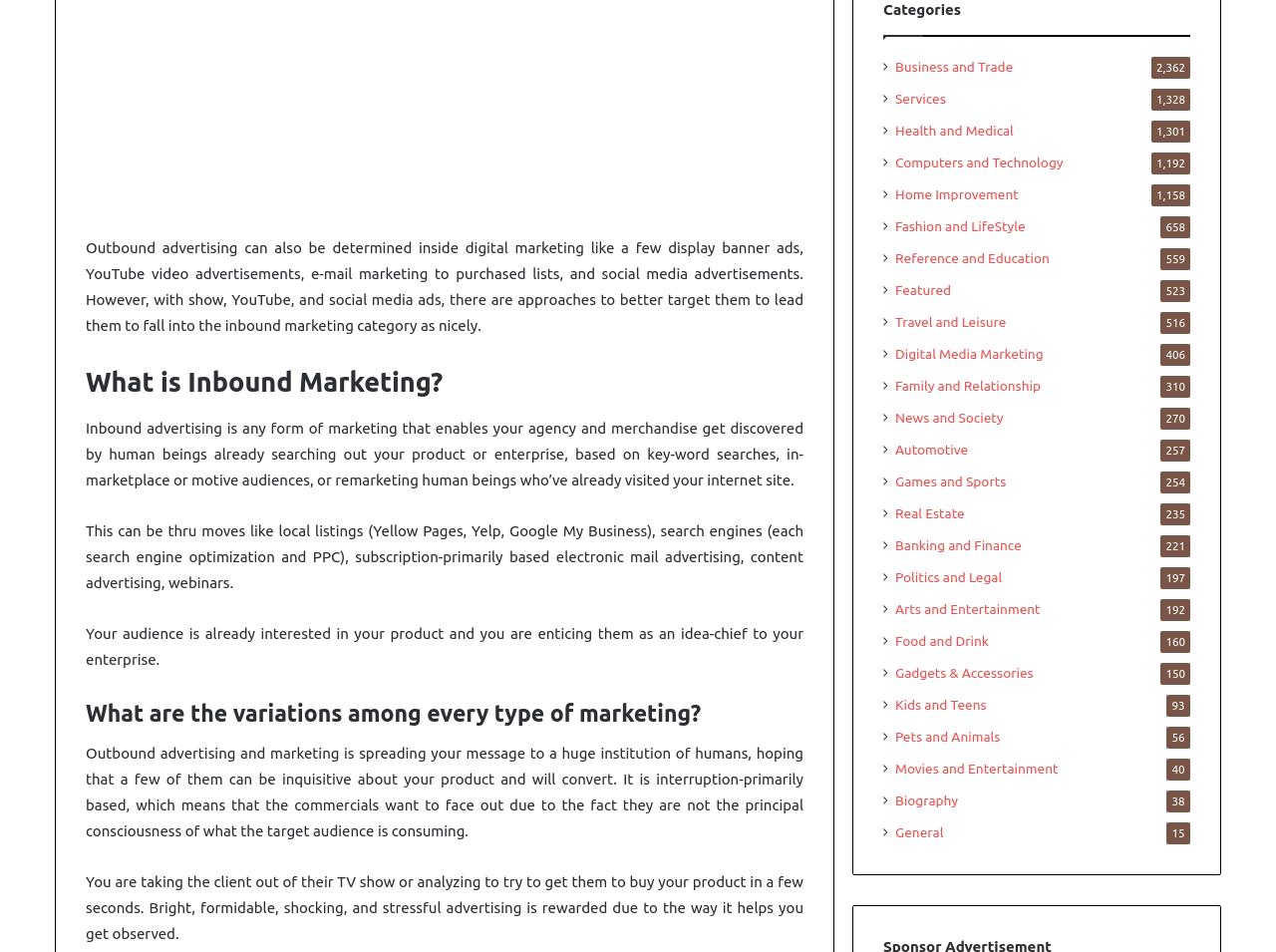Determine the bounding box coordinates for the area that needs to be clicked to fulfill this task: "Visit family friendly games". The coordinates must be given as four float numbers between 0 and 1, i.e., [left, top, right, bottom].

None